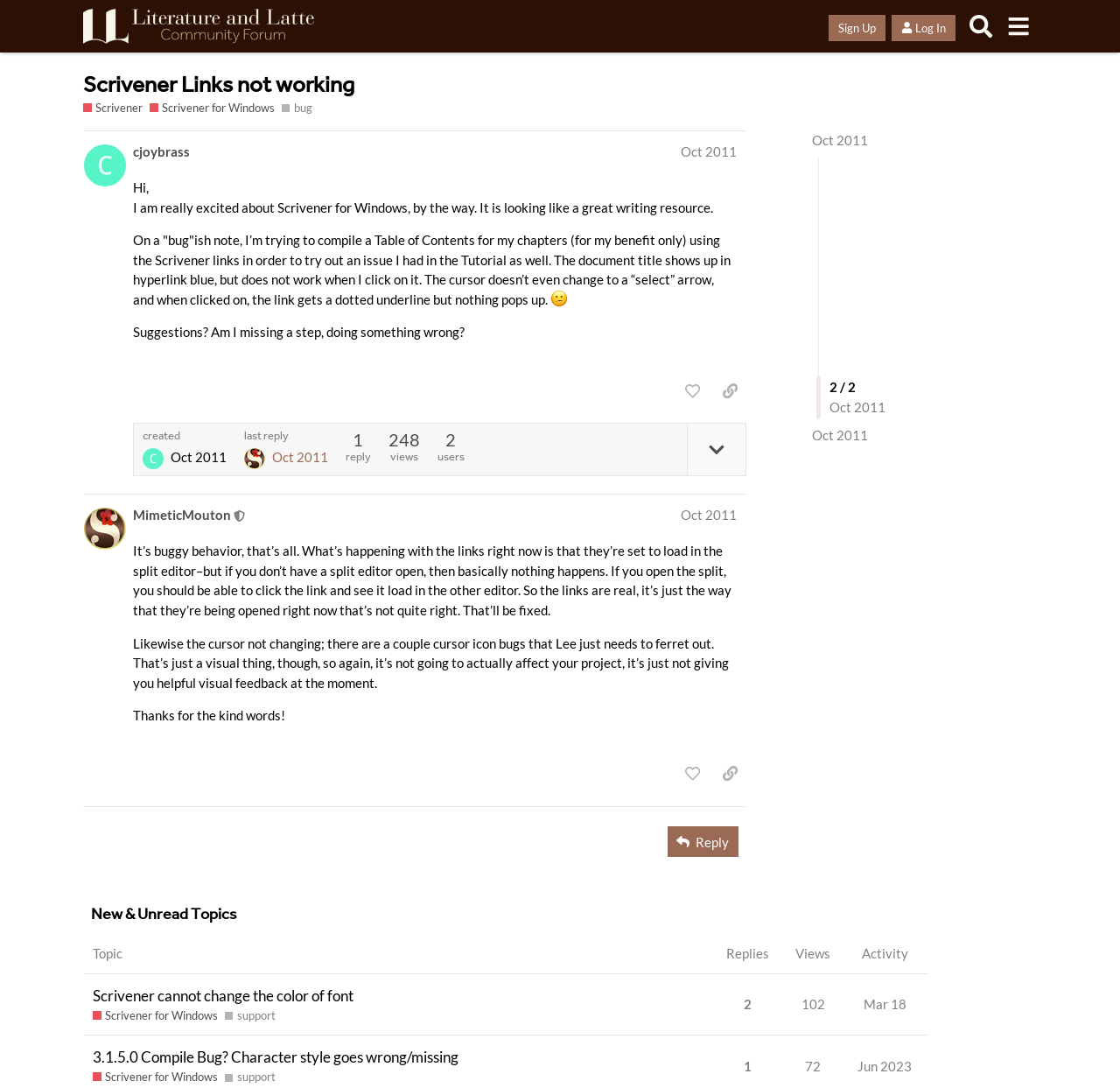Determine the bounding box coordinates of the clickable element to achieve the following action: 'Go to home page'. Provide the coordinates as four float values between 0 and 1, formatted as [left, top, right, bottom].

None